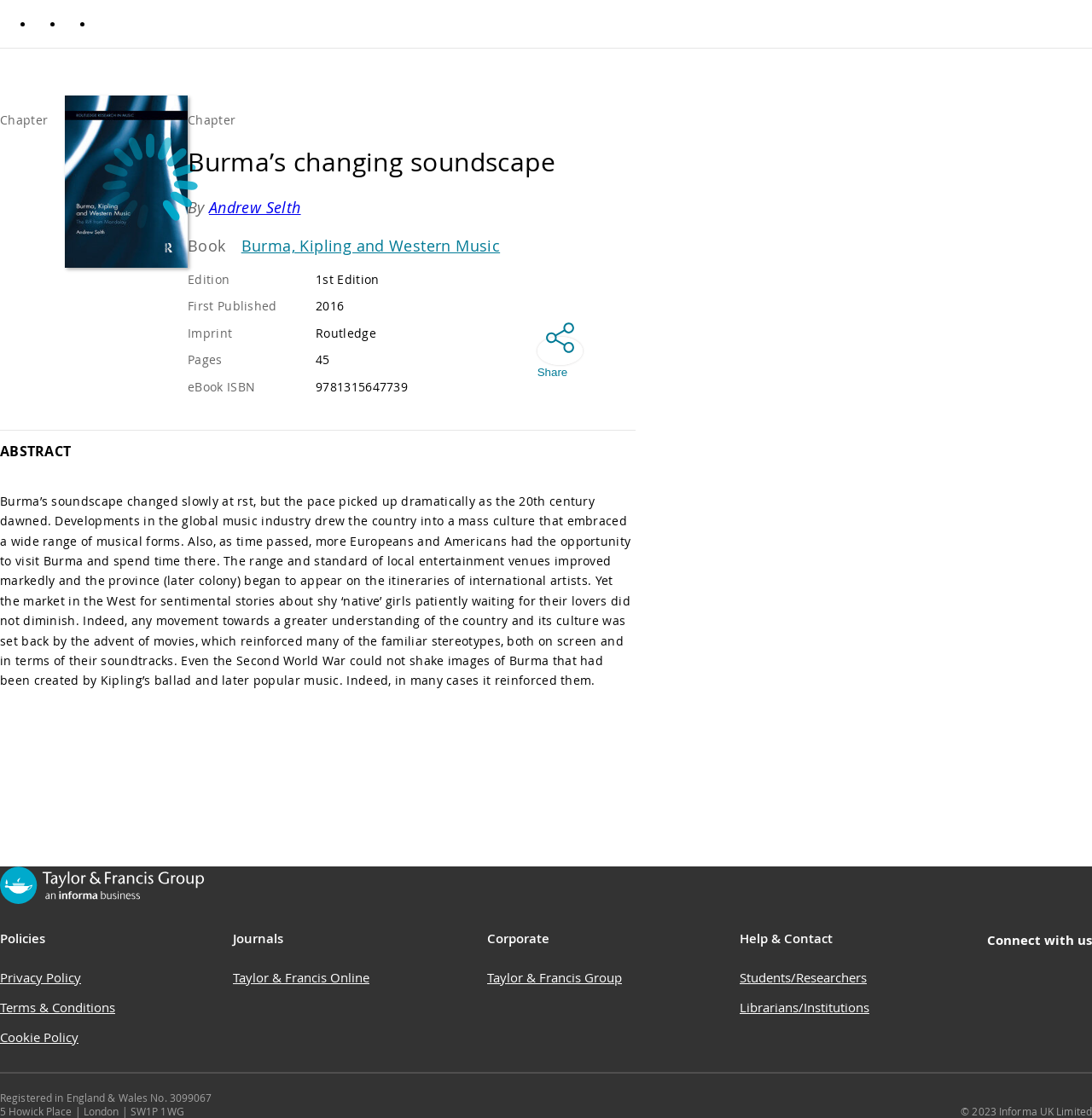Please determine and provide the text content of the webpage's heading.

Burma’s changing soundscape